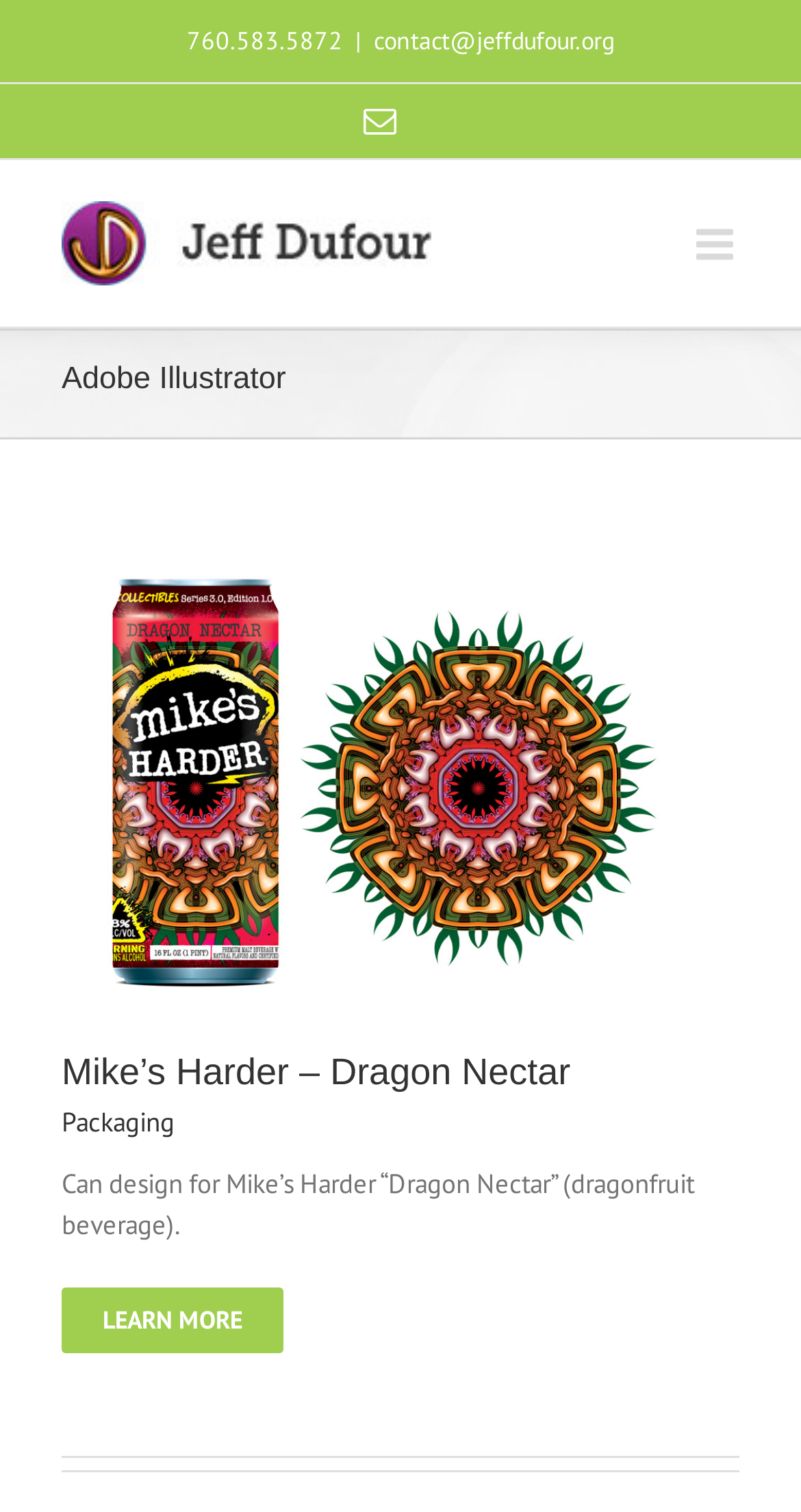Locate the bounding box coordinates of the segment that needs to be clicked to meet this instruction: "view Jeff Dufour's profile".

[0.077, 0.133, 0.538, 0.189]